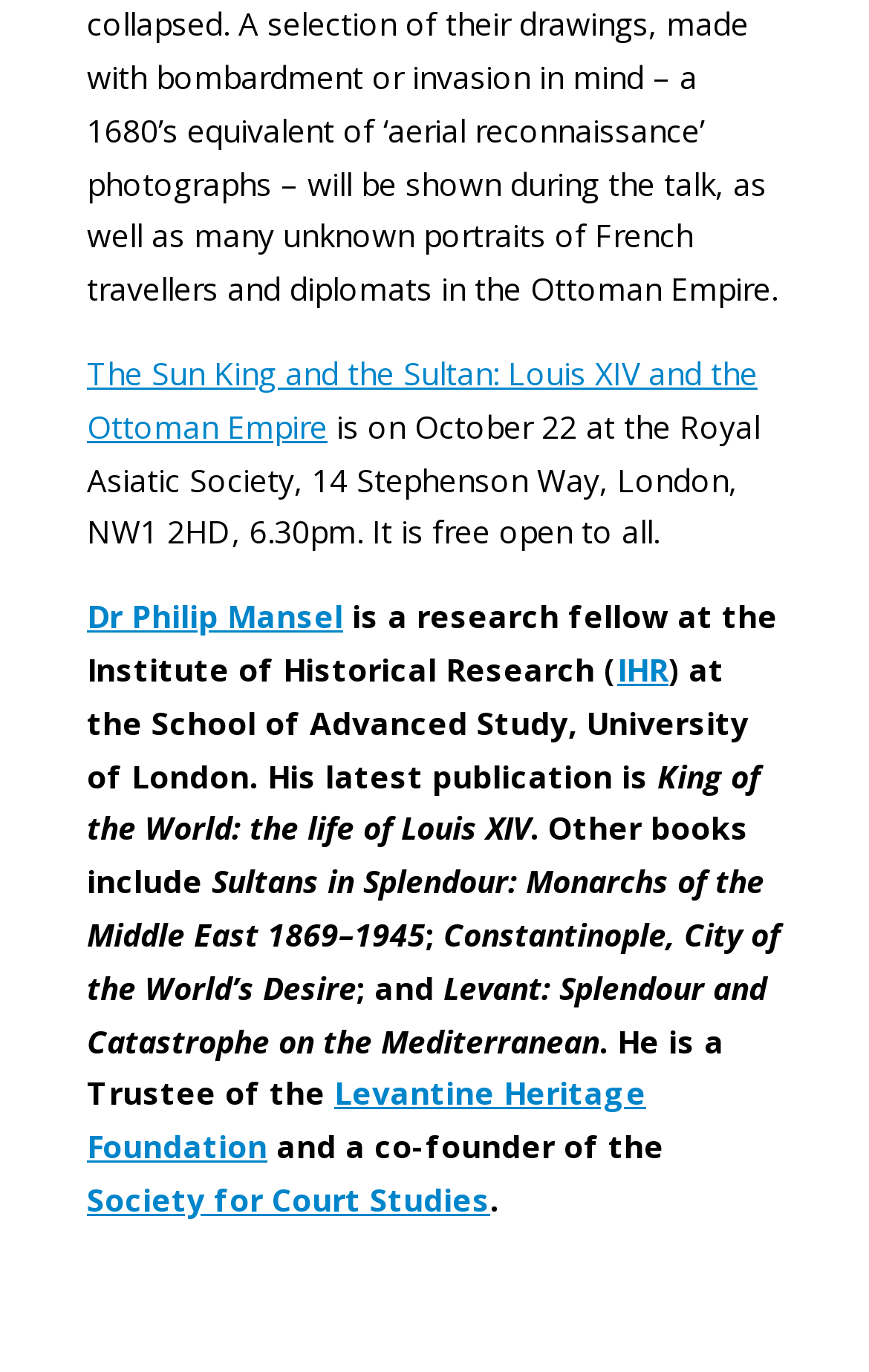What is Dr Philip Mansel's latest publication?
Carefully analyze the image and provide a detailed answer to the question.

The text 'His latest publication is' is followed by 'King of the World: the life of Louis XIV', indicating that this is Dr Philip Mansel's latest publication.